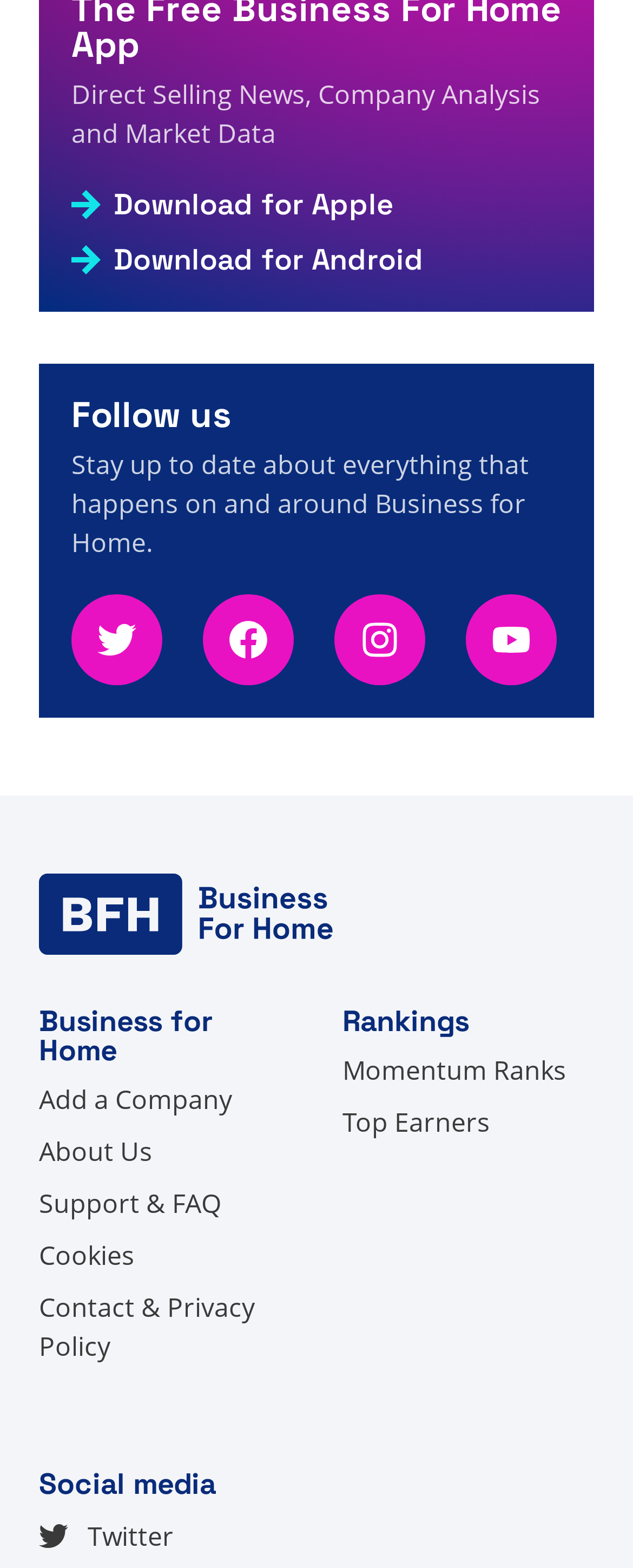How many navigation links are available in the top section?
Look at the screenshot and respond with one word or a short phrase.

5